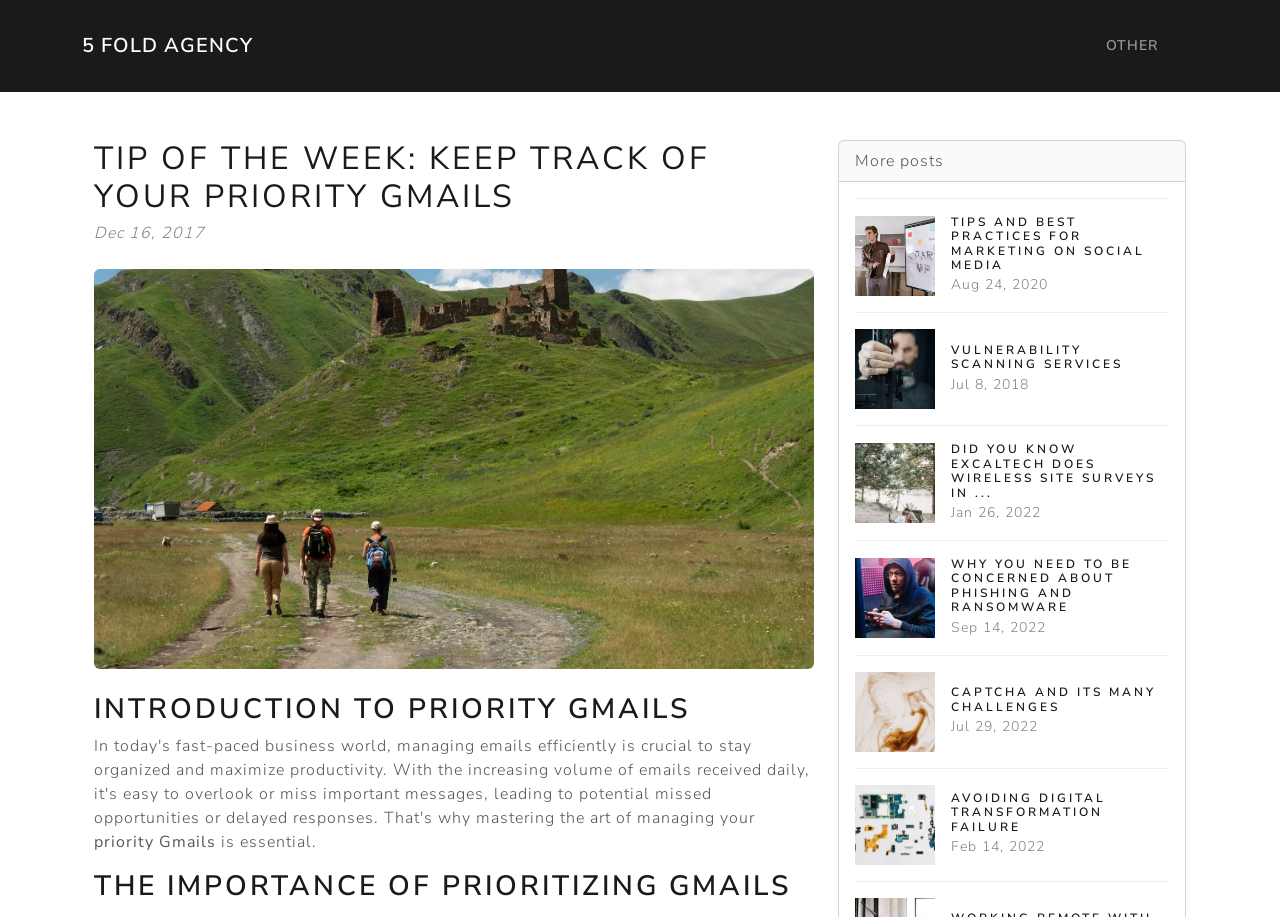What is the date of the tip of the week?
Using the image provided, answer with just one word or phrase.

Dec 16, 2017